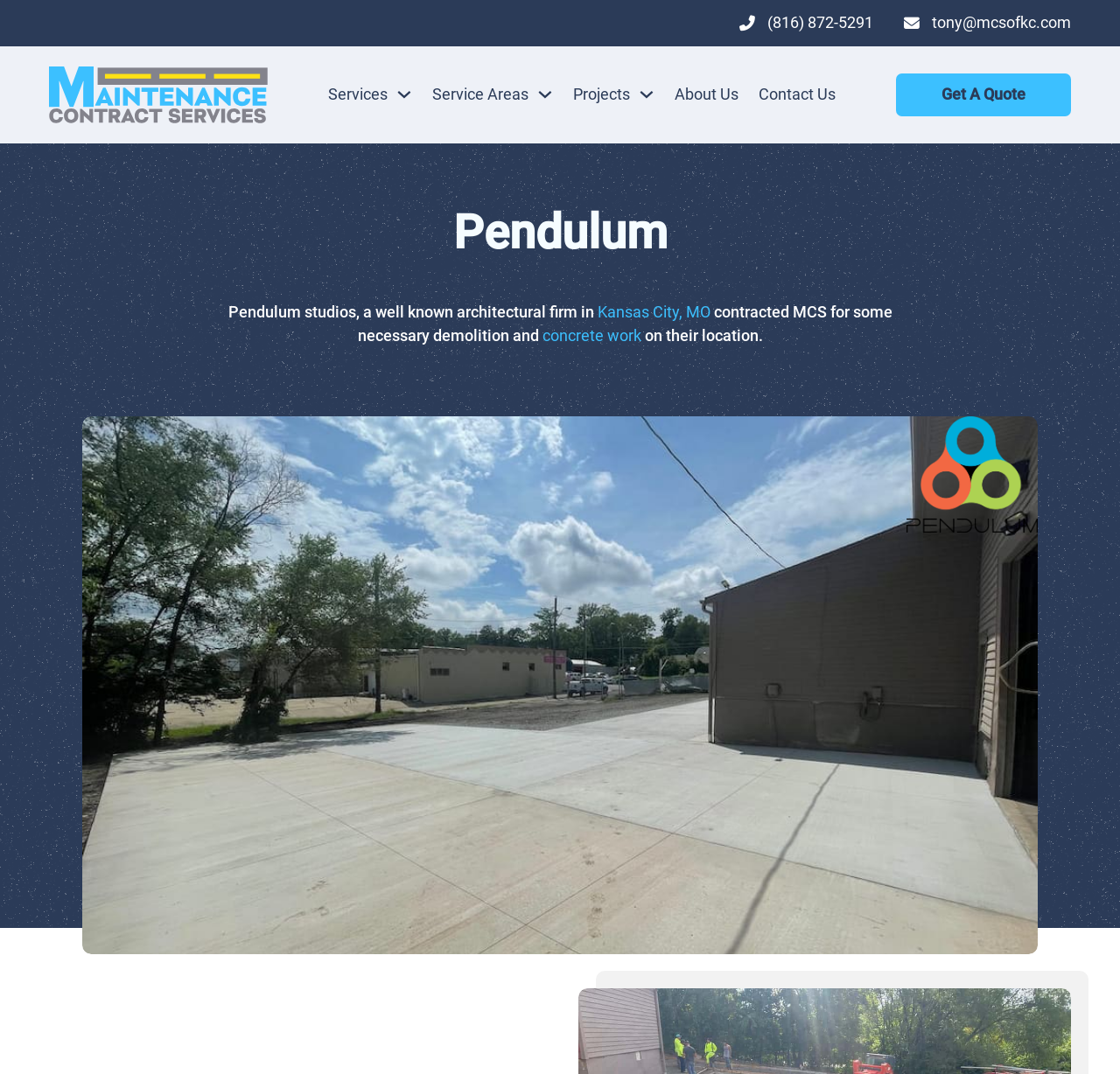Please determine the bounding box coordinates of the element's region to click for the following instruction: "Click the email address".

[0.832, 0.012, 0.956, 0.029]